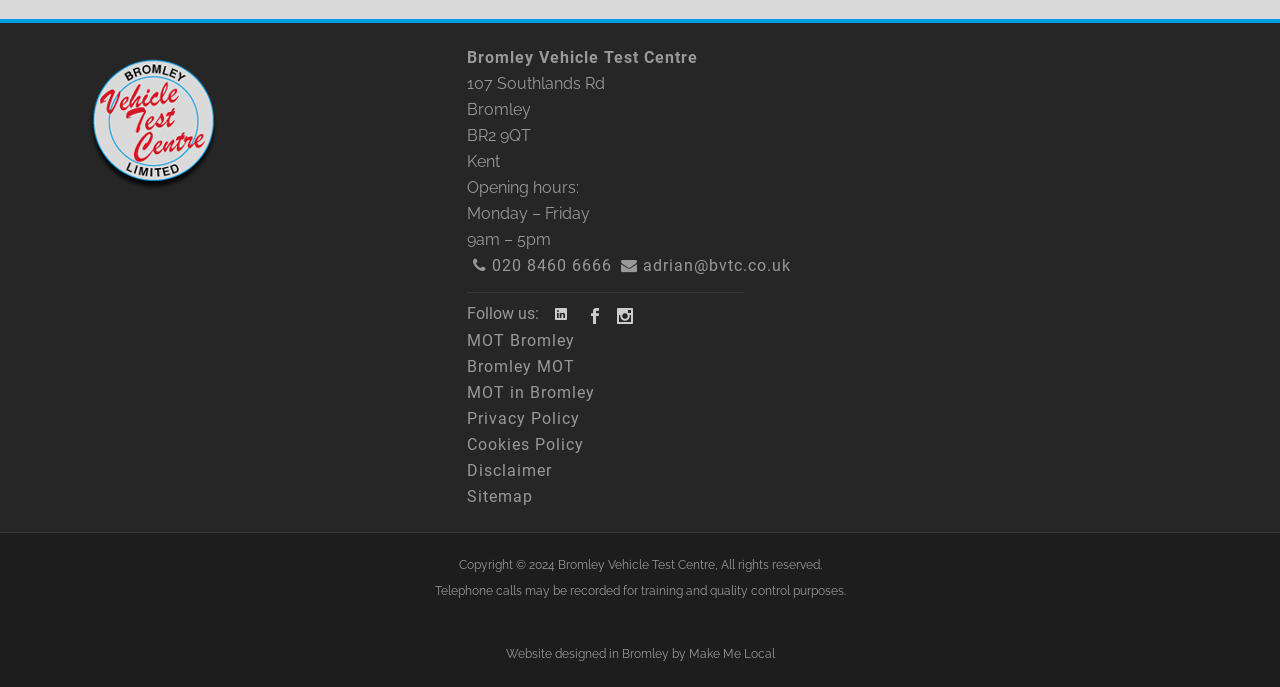Please identify the bounding box coordinates for the region that you need to click to follow this instruction: "Visit Bromley Vehicle Test Centre".

[0.365, 0.065, 0.635, 0.103]